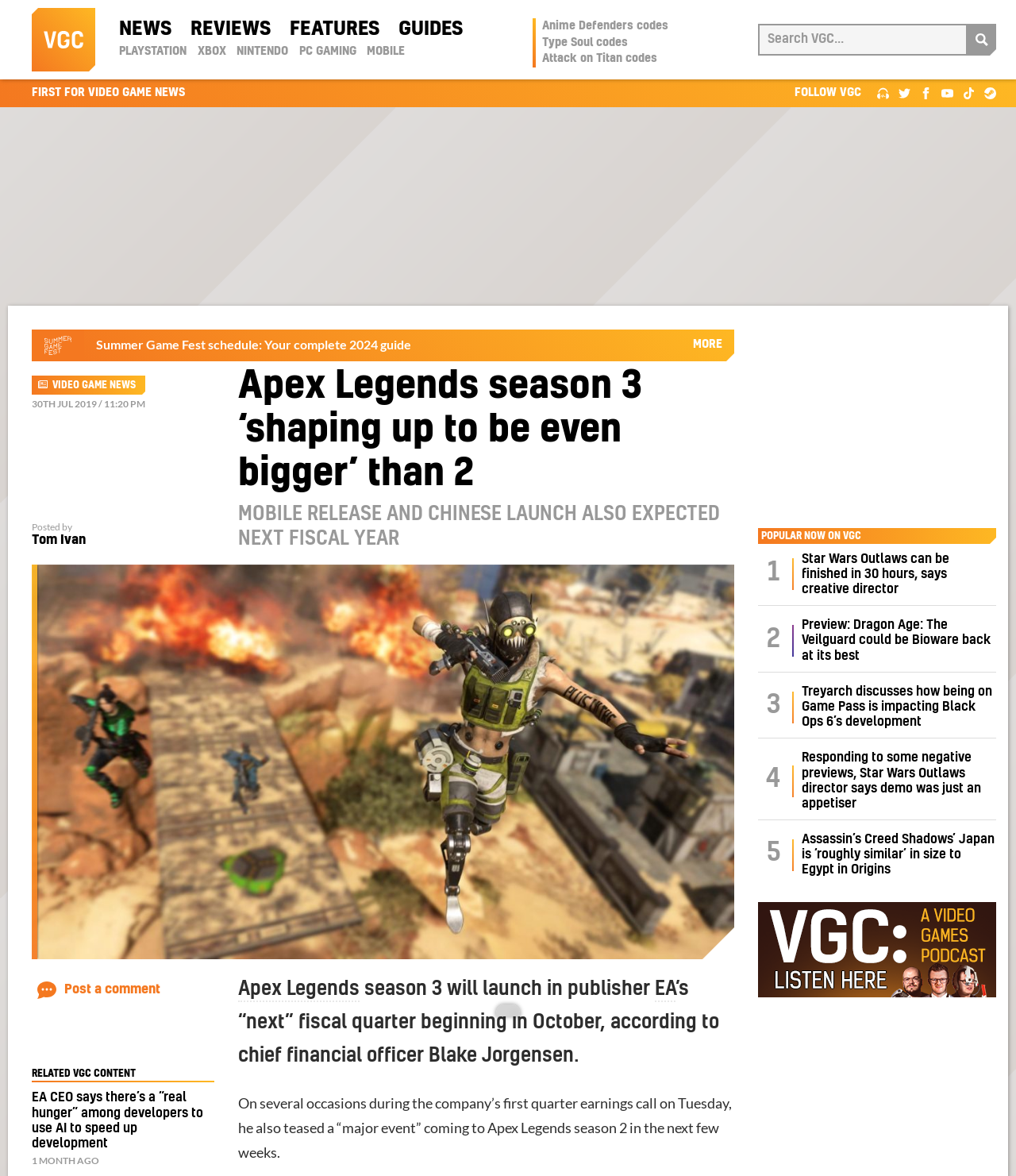Explain the webpage in detail, including its primary components.

This webpage is about video game news, specifically an article about Apex Legends season 3. At the top, there is a navigation menu with links to different sections of the website, including NEWS, REVIEWS, FEATURES, GUIDES, and more. Below the navigation menu, there is a search bar with a search button.

On the left side of the page, there is a section with links to social media platforms, including Twitter, Facebook, YouTube, and more. There is also a heading that reads "FIRST FOR VIDEO GAME NEWS" and a link to the VGC Podcast.

The main content of the page is an article about Apex Legends season 3. The article has a heading that reads "Apex Legends season 3 ‘shaping up to be even bigger’ than 2" and a subheading that reads "MOBILE RELEASE AND CHINESE LAUNCH ALSO EXPECTED NEXT FISCAL YEAR". The article is accompanied by an image.

Below the article, there are links to related VGC content, including articles about EA CEO's comments on AI in game development and Star Wars Outlaws. There is also a section with popular articles on VGC, including previews of Dragon Age: The Veilguard and more.

On the right side of the page, there are links to other articles, including Anime Defenders codes, Type Soul codes, and Attack on Titan codes. There is also a section with social media links and a search bar at the bottom.